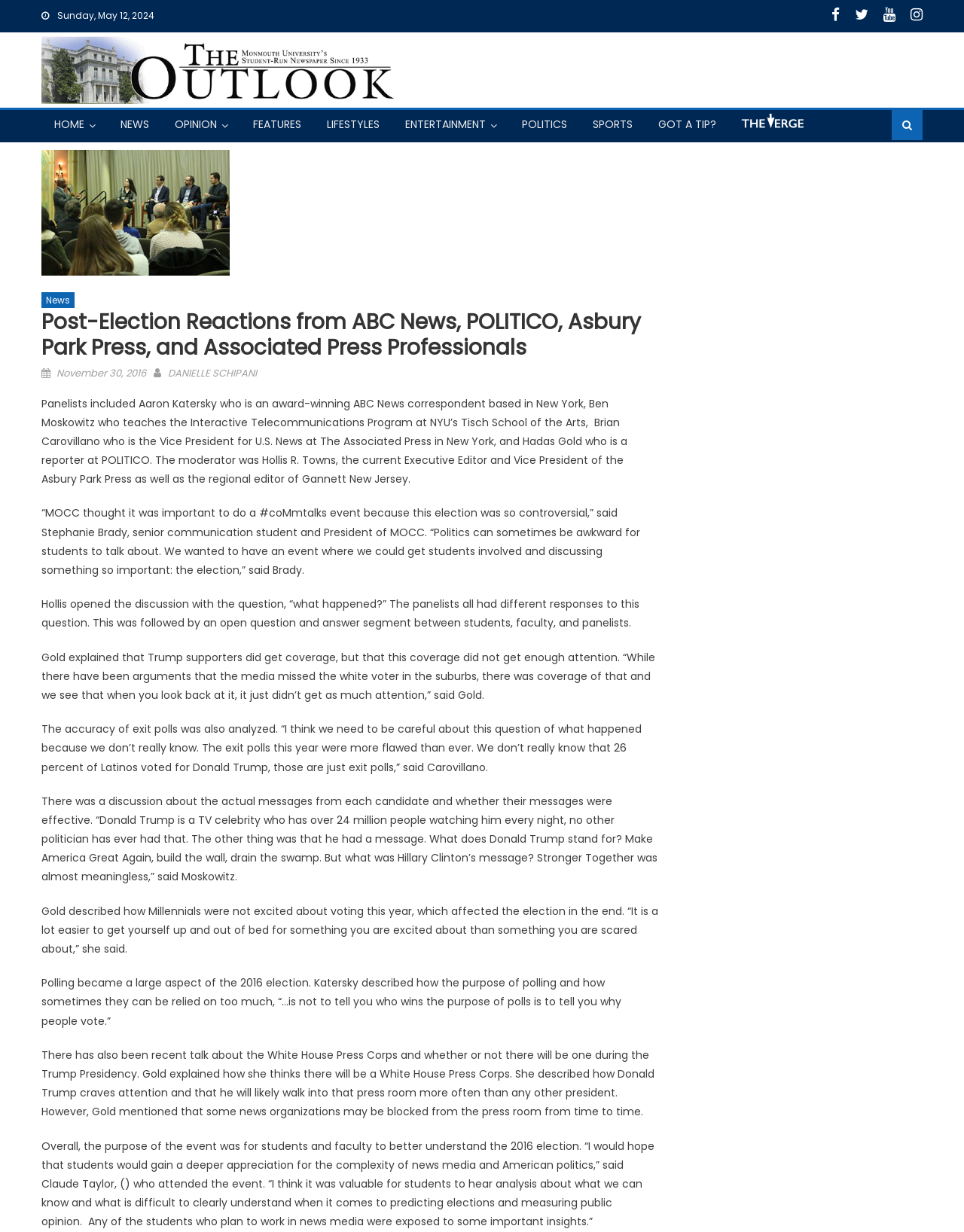Give a detailed explanation of the elements present on the webpage.

The webpage appears to be an article or news page with a focus on post-election reactions from various professionals in the news industry. At the top of the page, there is a date "Sunday, May 12, 2024" and a series of social media links. Below this, there is a header section with a link to "The Outlook" and an image with the same name.

The main content of the page is divided into sections, with a heading that reads "Post-Election Reactions from ABC News, POLITICO, Asbury Park Press, and Associated Press Professionals". Below this, there is a paragraph describing the event, followed by a series of quotes and descriptions from the panelists, including Aaron Katersky, Ben Moskowitz, Brian Carovillano, and Hadas Gold.

The panelists' quotes and descriptions are organized into separate sections, each with a distinct topic or theme. These topics include the importance of discussing politics, the role of the media in the election, the accuracy of exit polls, the effectiveness of the candidates' messages, and the impact of polling on the election.

Throughout the page, there are several links to other sections or articles, including "HOME", "NEWS", "OPINION", "FEATURES", "LIFESTYLES", "ENTERTAINMENT", "POLITICS", "SPORTS", and "THE VERGE". There is also an image related to the post-election reactions media.

Overall, the webpage appears to be a detailed report on a post-election event, featuring quotes and insights from professionals in the news industry.